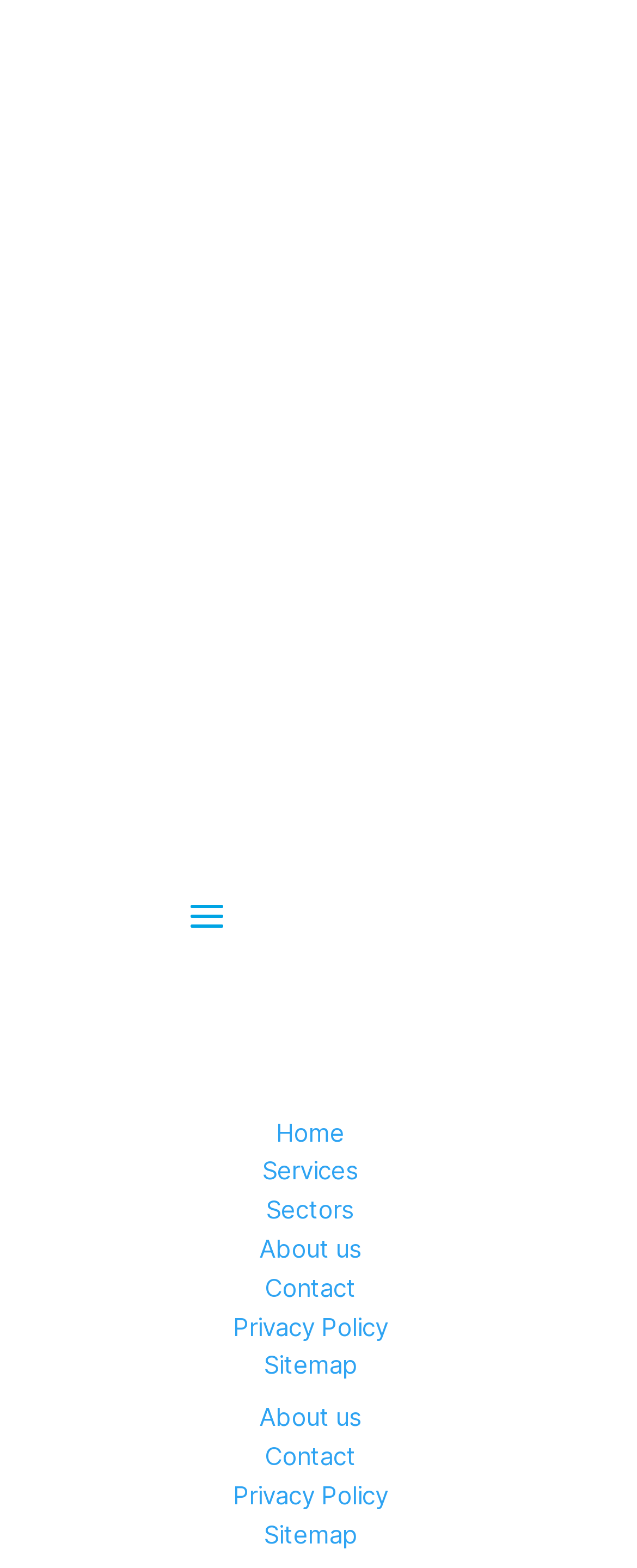Please reply to the following question with a single word or a short phrase:
What is the company name?

The NX Group